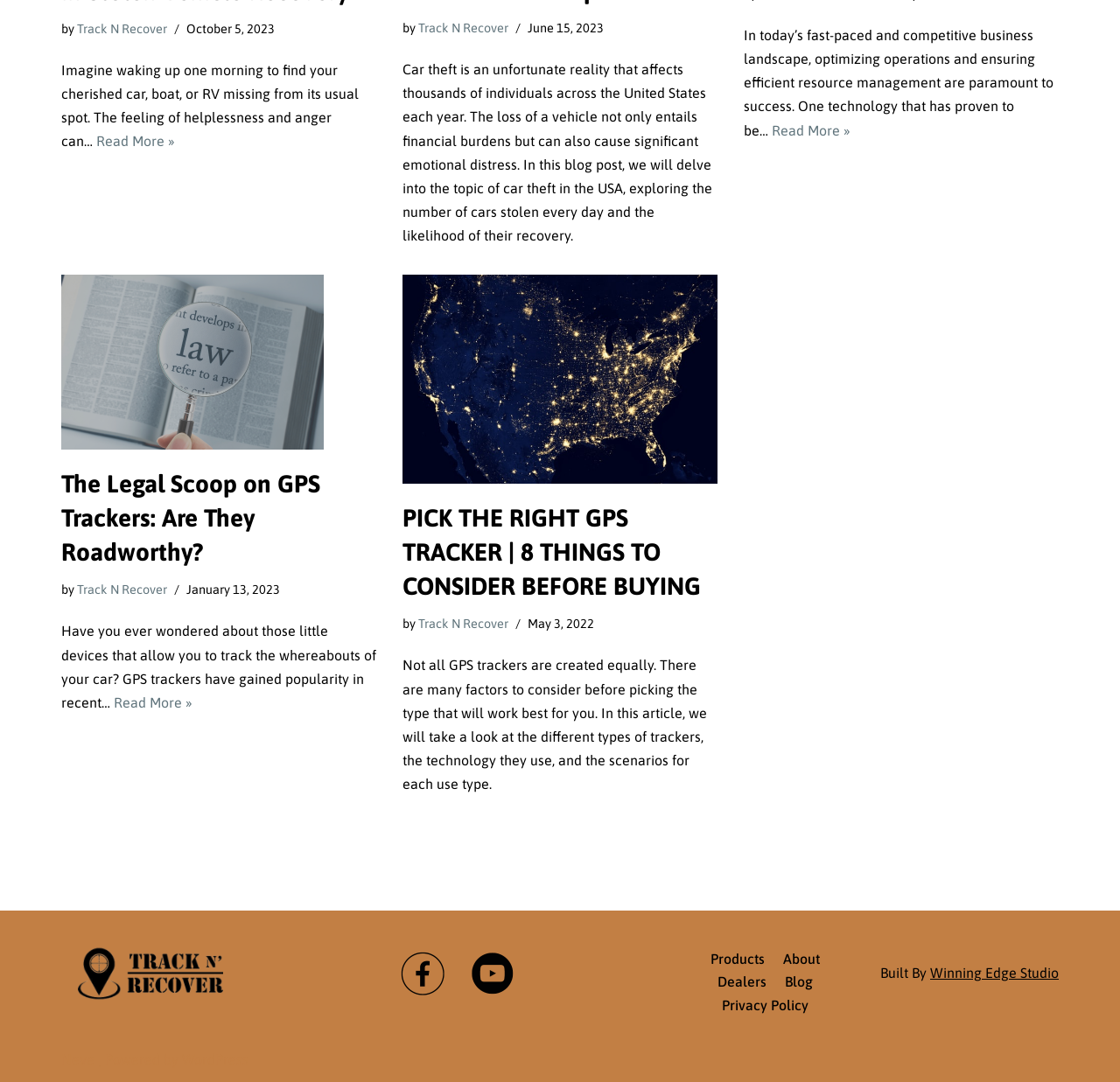Determine the bounding box for the UI element described here: "Privacy Policy".

[0.644, 0.918, 0.721, 0.94]